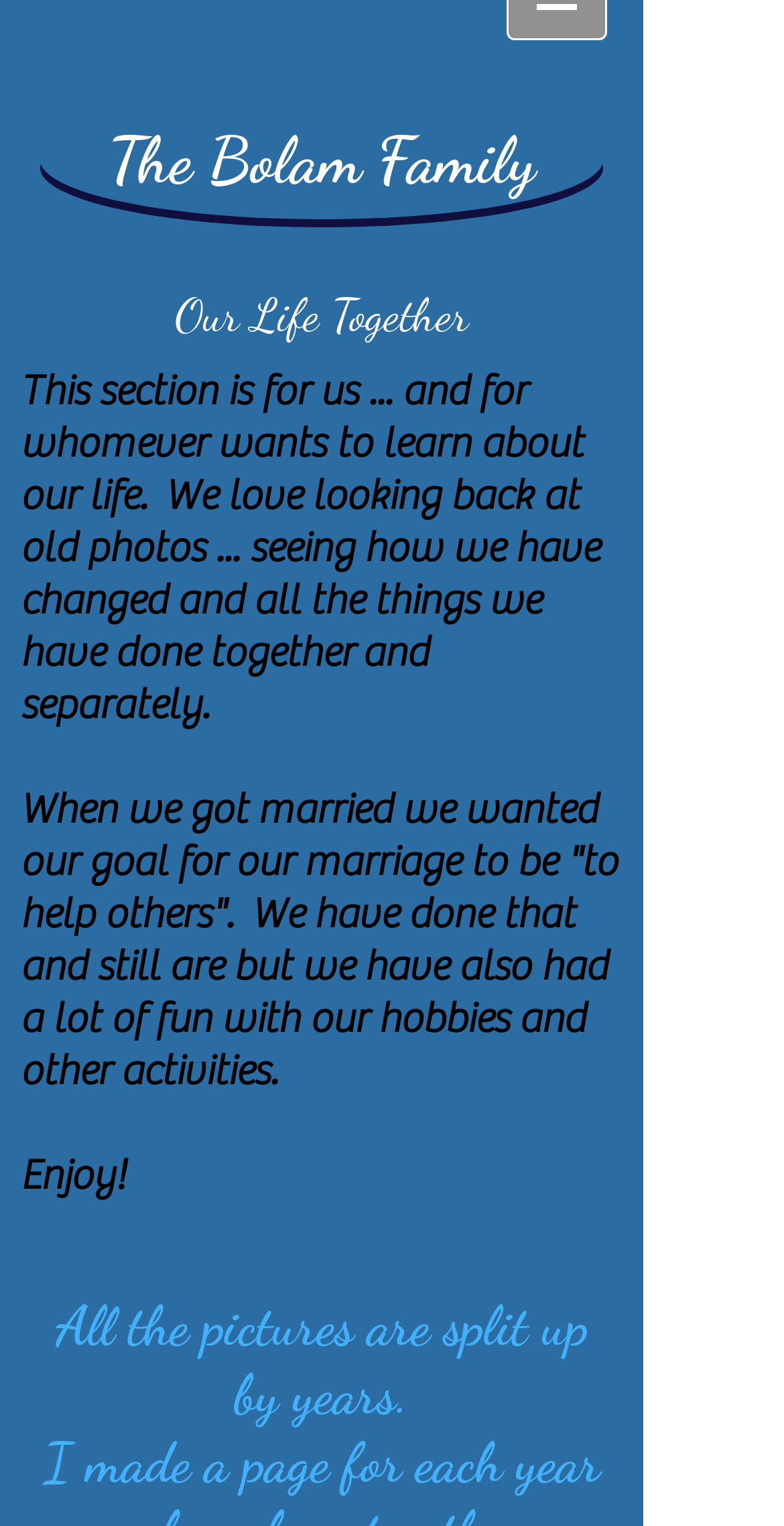Answer the question using only one word or a concise phrase: What is the purpose of the pictures on the webpage?

To look back at old photos